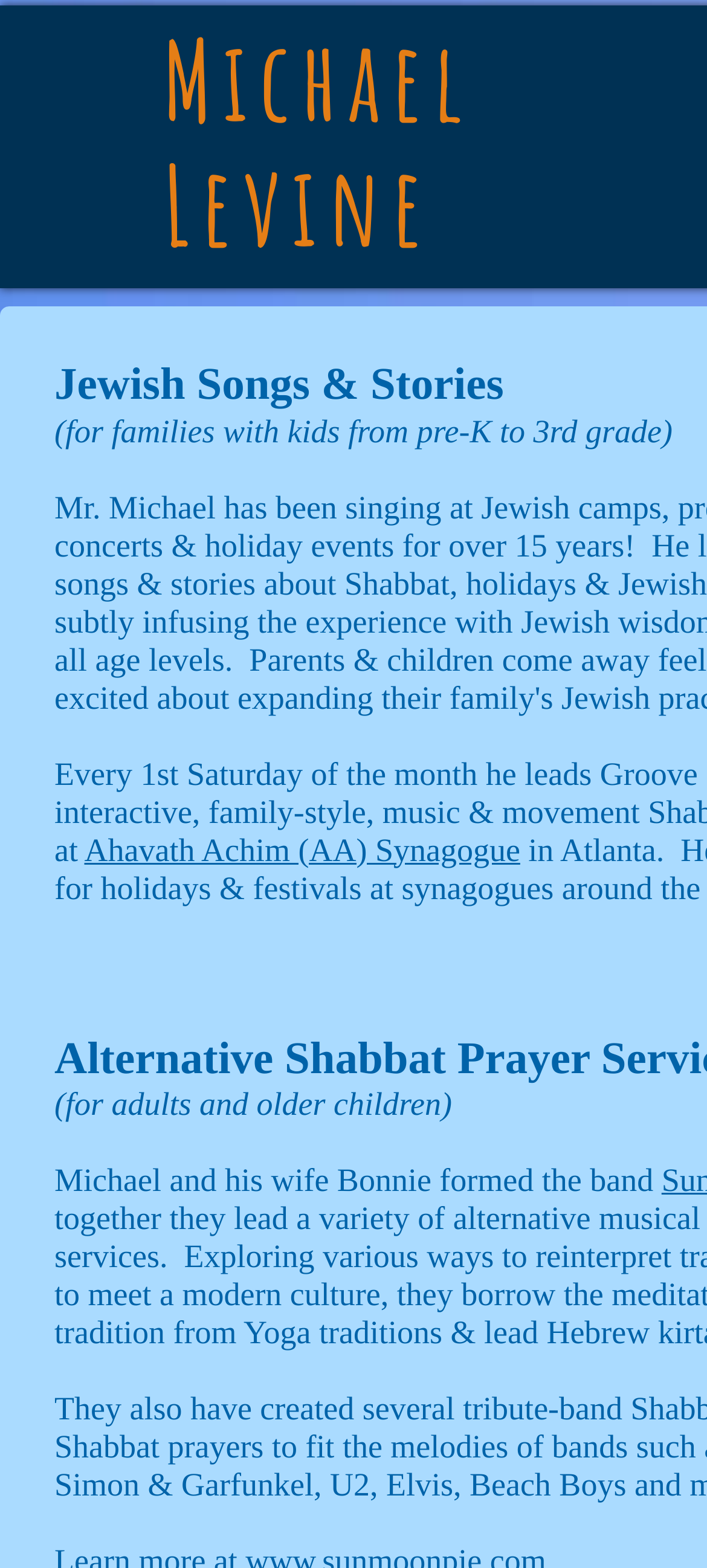Describe all the key features and sections of the webpage thoroughly.

The webpage is about Michael Levine Music, specifically focusing on Jewish songs and stories. At the top, there is a prominent link to "Michael Levine" taking up a significant portion of the width. Below this link, there is a brief description stating that the content is suitable "for families with kids from pre-K to 3rd grade". This description is followed by a small, seemingly insignificant text element containing a non-breaking space character.

Further down, there is another link to "Ahavath Achim (AA) Synagogue", which is positioned roughly in the middle of the page. Below this link, there is a description indicating that the content is also suitable "for adults and older children". This description is also followed by a small, seemingly insignificant text element containing a non-breaking space character.

Finally, there is a paragraph of text that starts with "Michael and his wife Bonnie formed the band", which is positioned towards the bottom of the page. Overall, the webpage appears to be a simple, text-based page with a few links and brief descriptions.